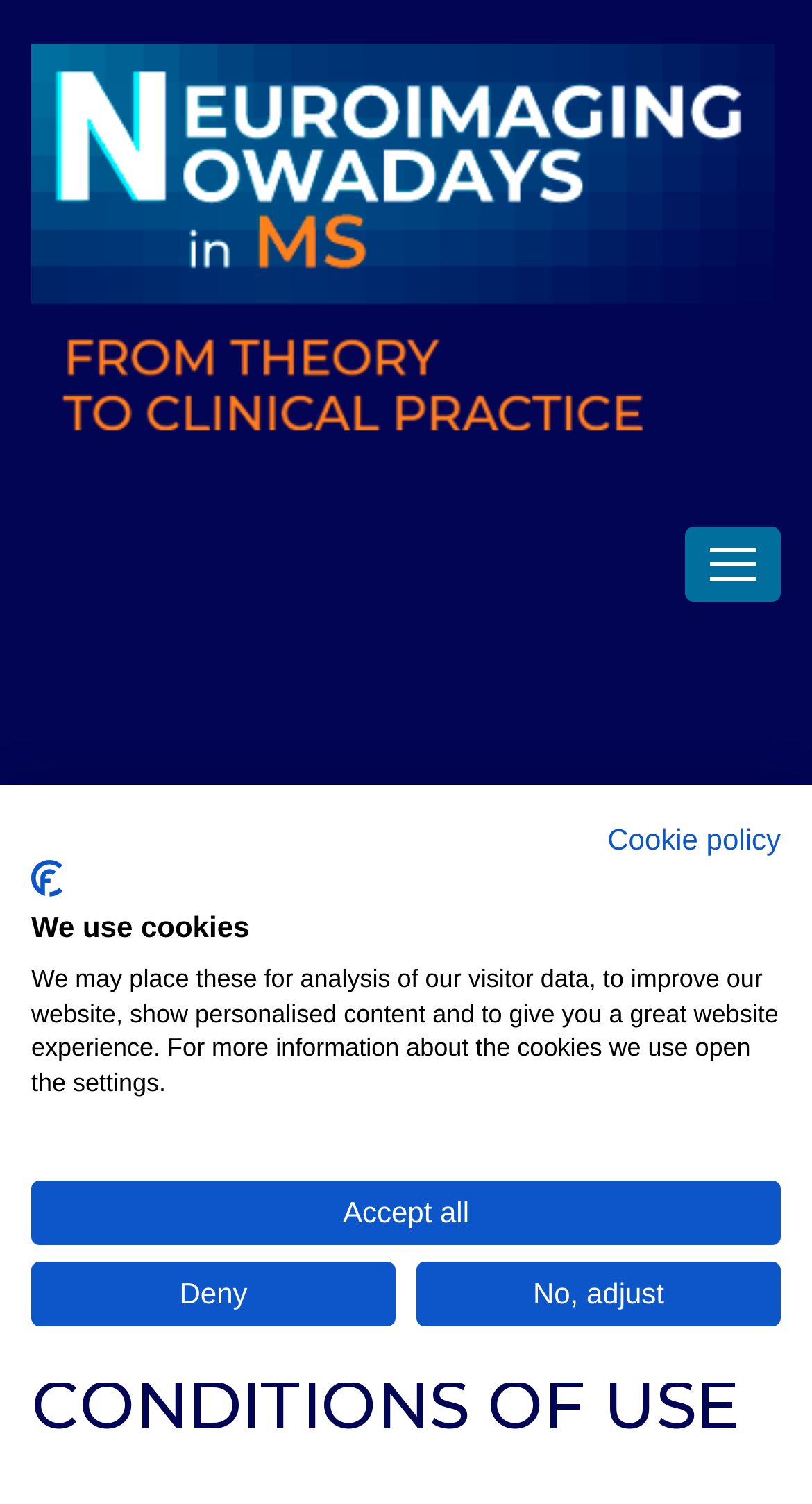Explain in detail what you observe on this webpage.

The webpage is titled "Neuroimaging Nowadays in MS" and appears to be a website related to neuroimaging in multiple sclerosis. At the top of the page, there is a prominent link and image combination with the title "Neuroimaging Nowadays in MS - From Theory to Practice", taking up most of the width of the page.

On the top right side of the page, there is a button labeled "Toggle navigation". Below the title, there is a heading section with the title "Legal Statement" and a subheading "TERMS AND CONDITIONS OF USE". 

On the bottom left side of the page, there is a section related to cookies. It starts with a link to the "Cookie policy" and an image of the "CookieFirst logo". Below this, there is a static text "We use cookies" followed by a longer paragraph explaining the purpose of the cookies and providing options to manage them. 

There are three buttons in this section: "Accept all", "Deny", and "No, adjust", allowing users to customize their cookie preferences.